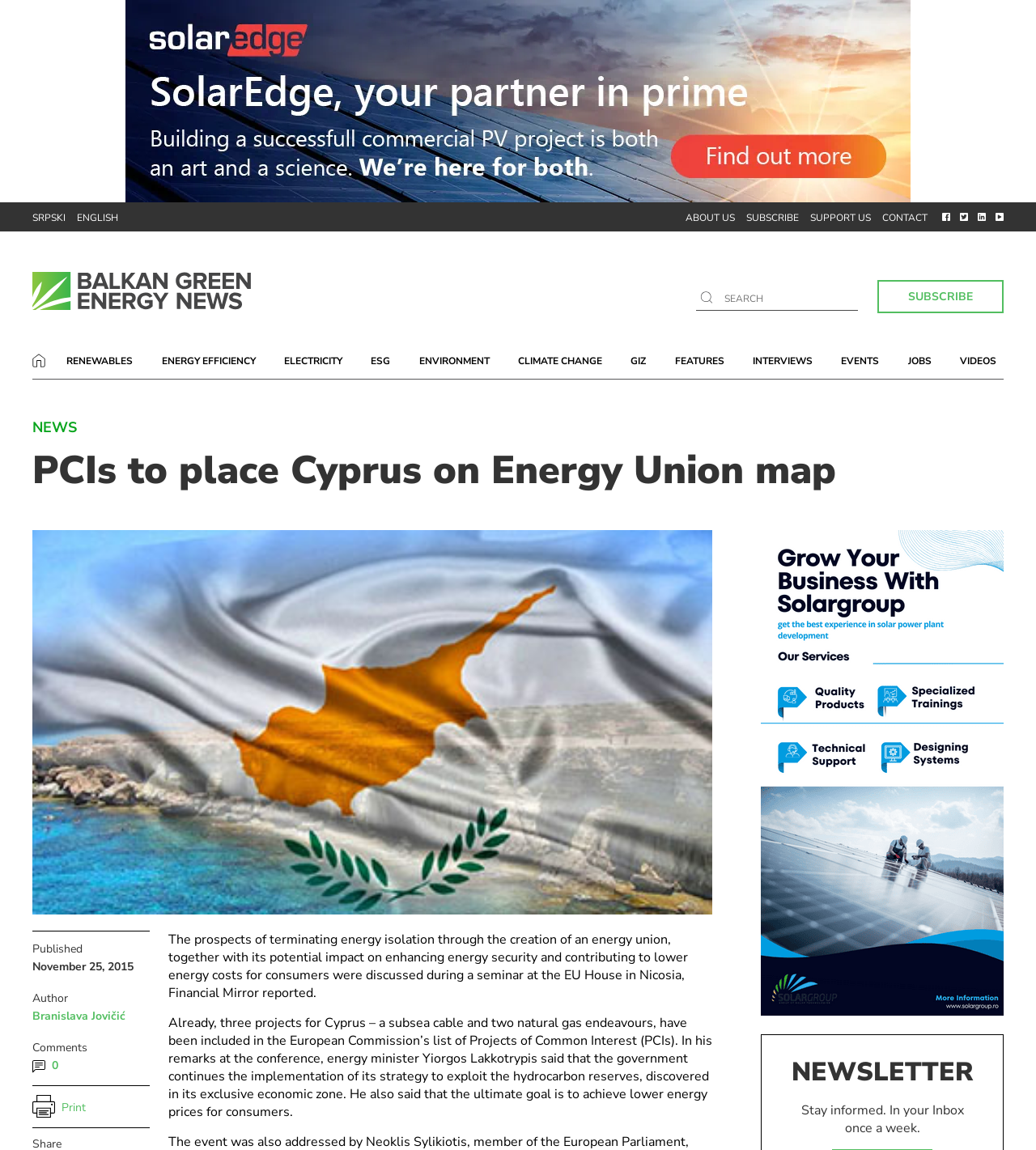Please determine the bounding box coordinates for the element that should be clicked to follow these instructions: "View the 'NEWSLETTER'".

[0.764, 0.917, 0.939, 0.947]